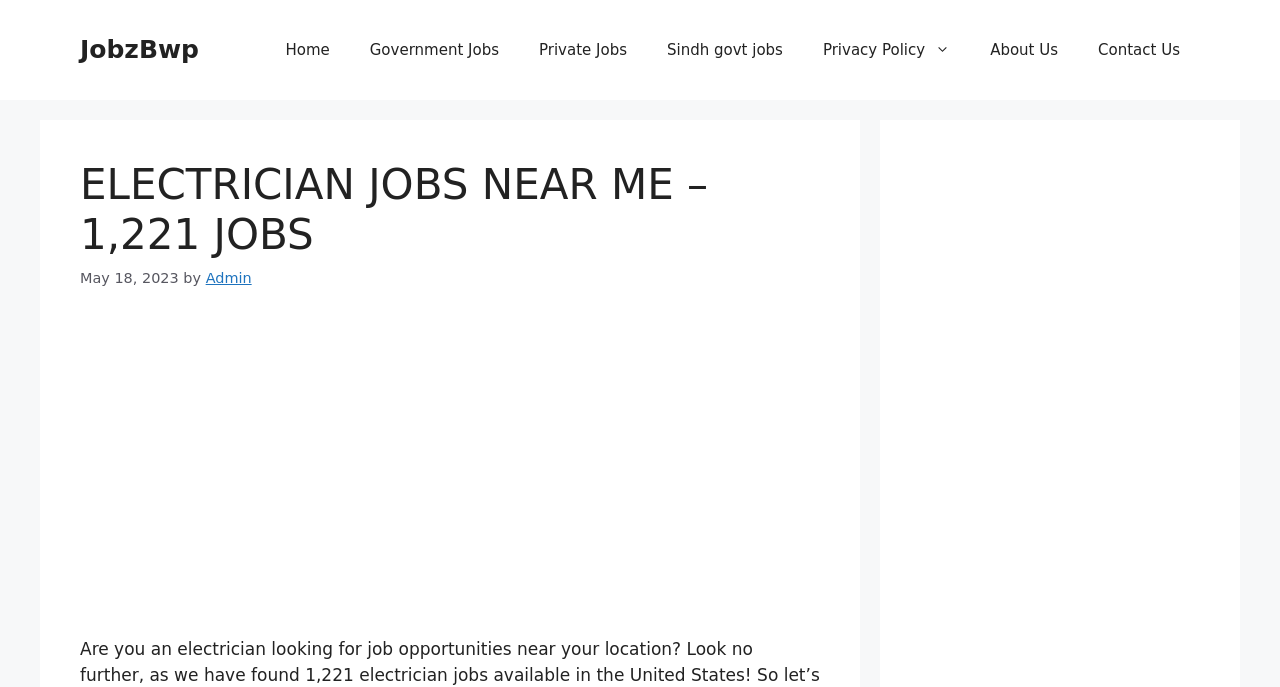Using the format (top-left x, top-left y, bottom-right x, bottom-right y), and given the element description, identify the bounding box coordinates within the screenshot: Home

[0.207, 0.029, 0.273, 0.116]